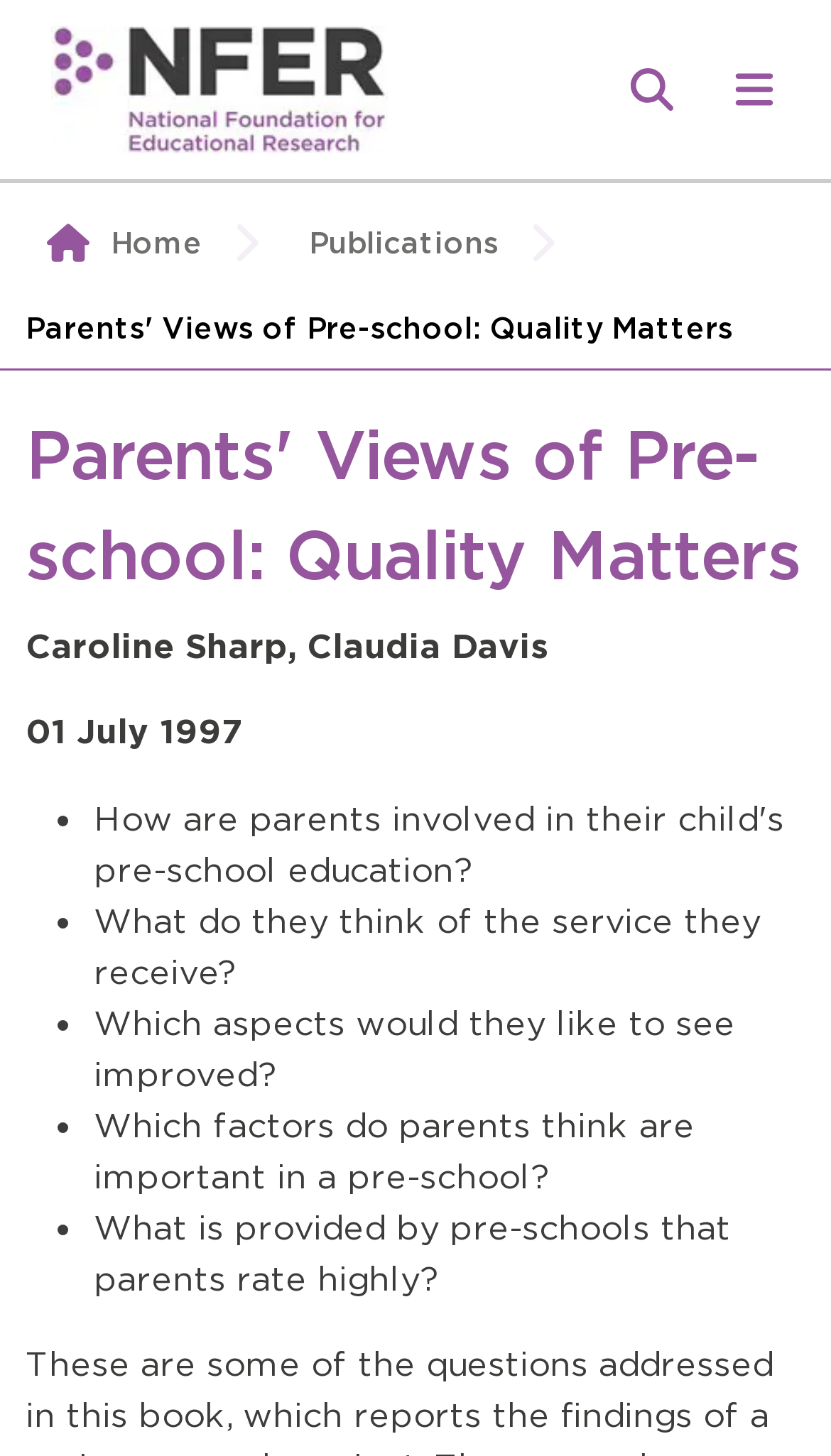What is the title of this research? Refer to the image and provide a one-word or short phrase answer.

Parents' Views of Pre-school: Quality Matters